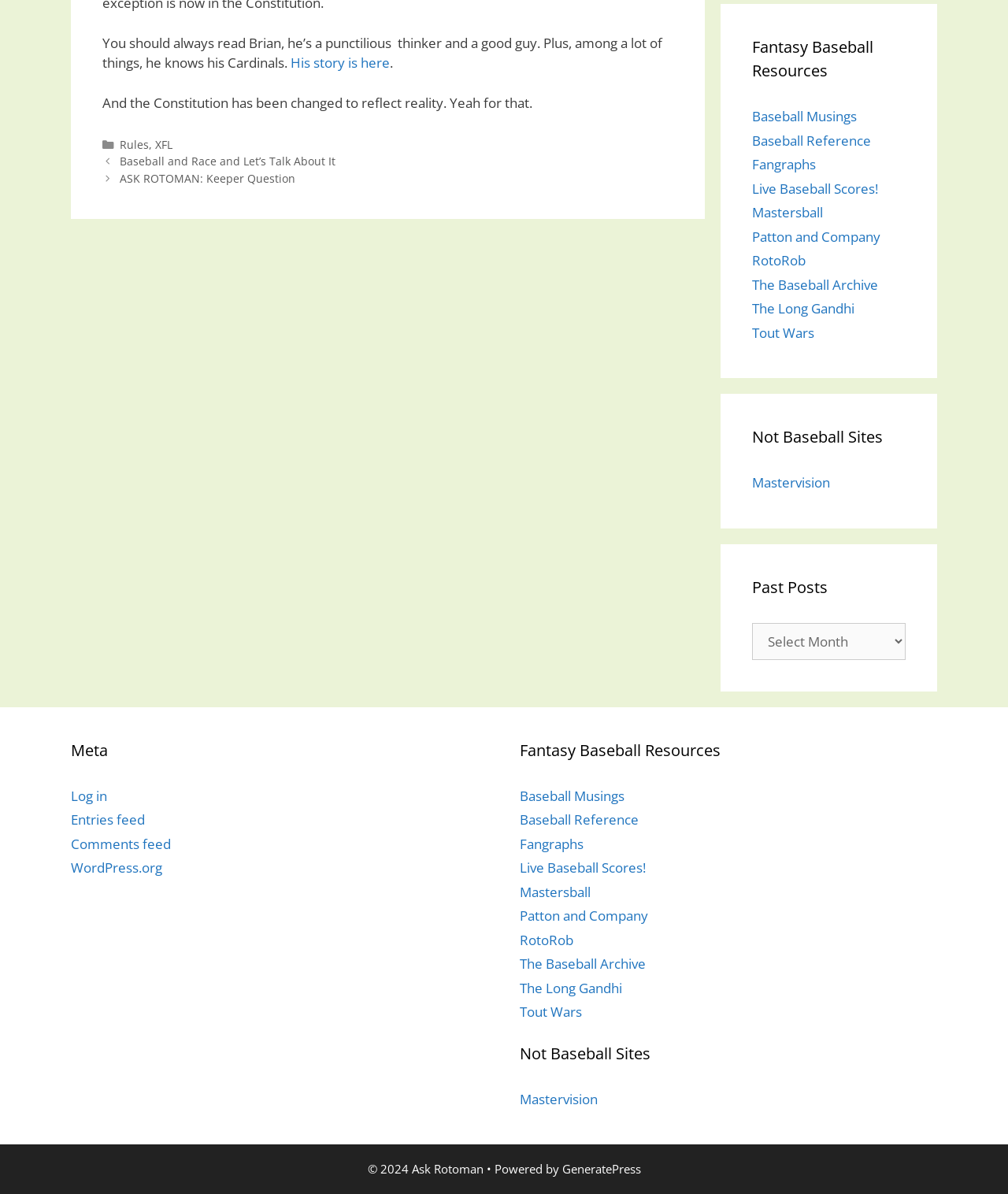What is the name of the theme used by the website?
Use the information from the image to give a detailed answer to the question.

I found this information in the footer section where it says '• Powered by GeneratePress', which suggests that the website uses the GeneratePress theme.